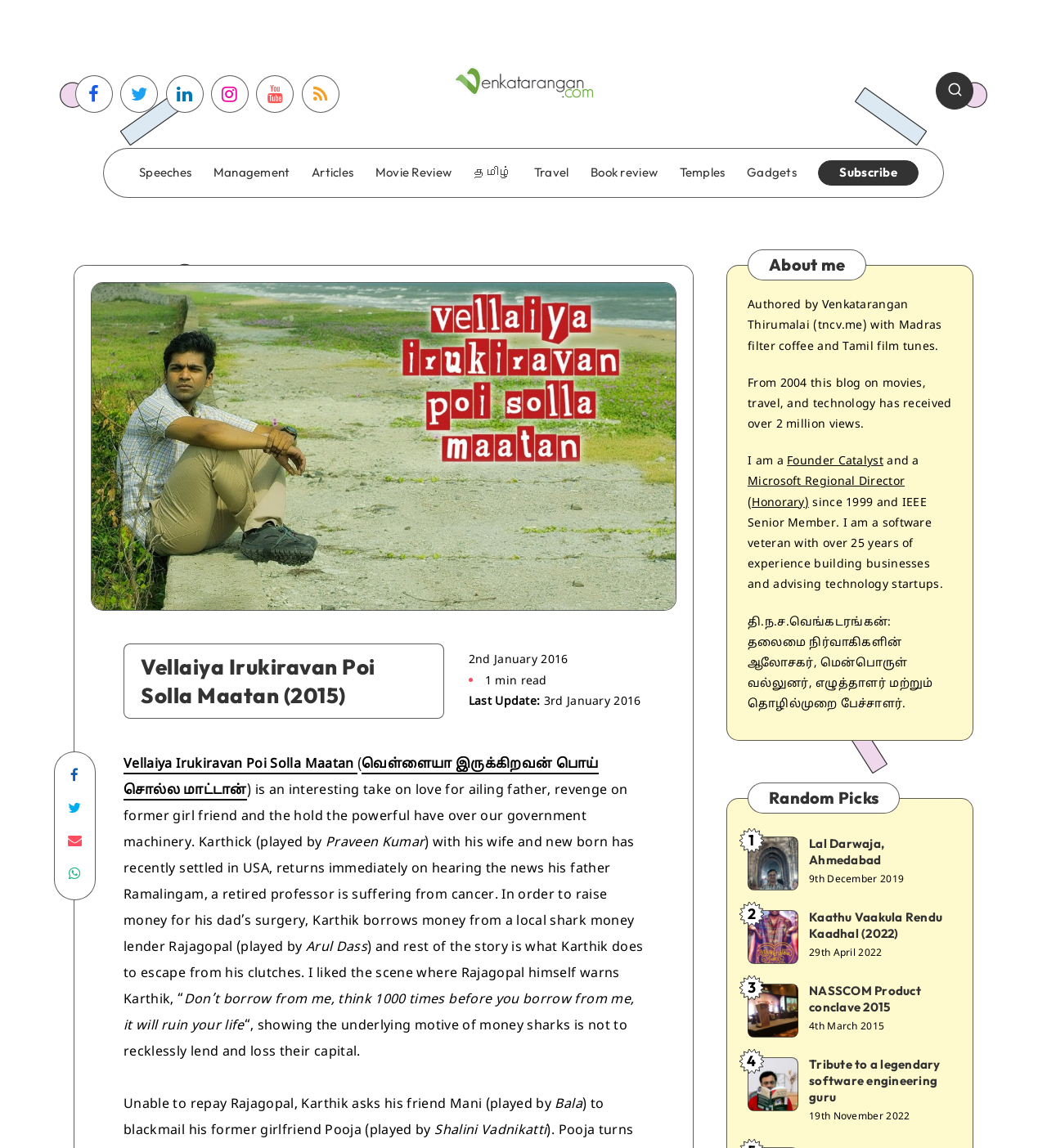Can you determine the bounding box coordinates of the area that needs to be clicked to fulfill the following instruction: "Read the 'About me' section"?

[0.714, 0.217, 0.827, 0.244]